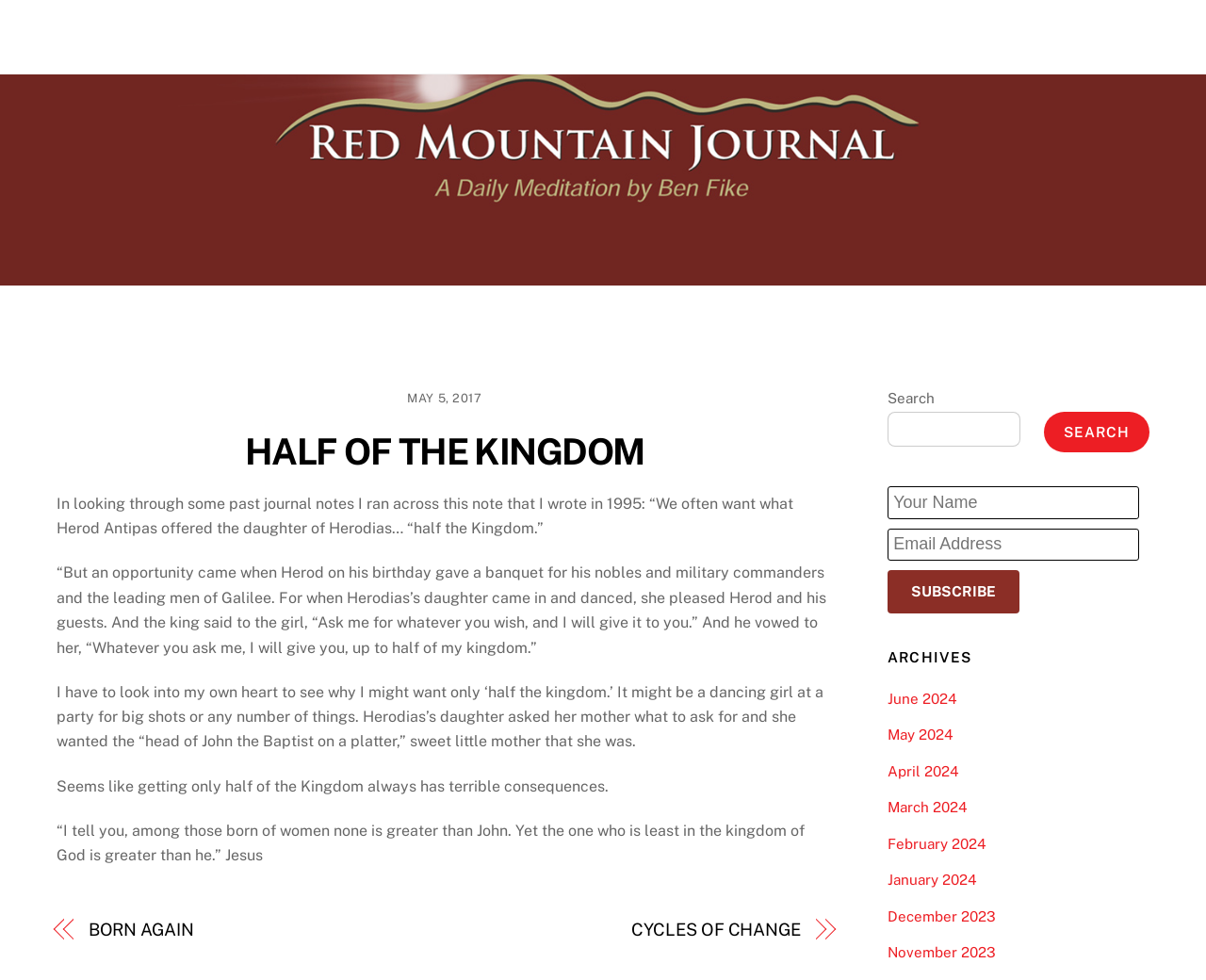Please reply to the following question with a single word or a short phrase:
What is the purpose of the search box?

To search the website